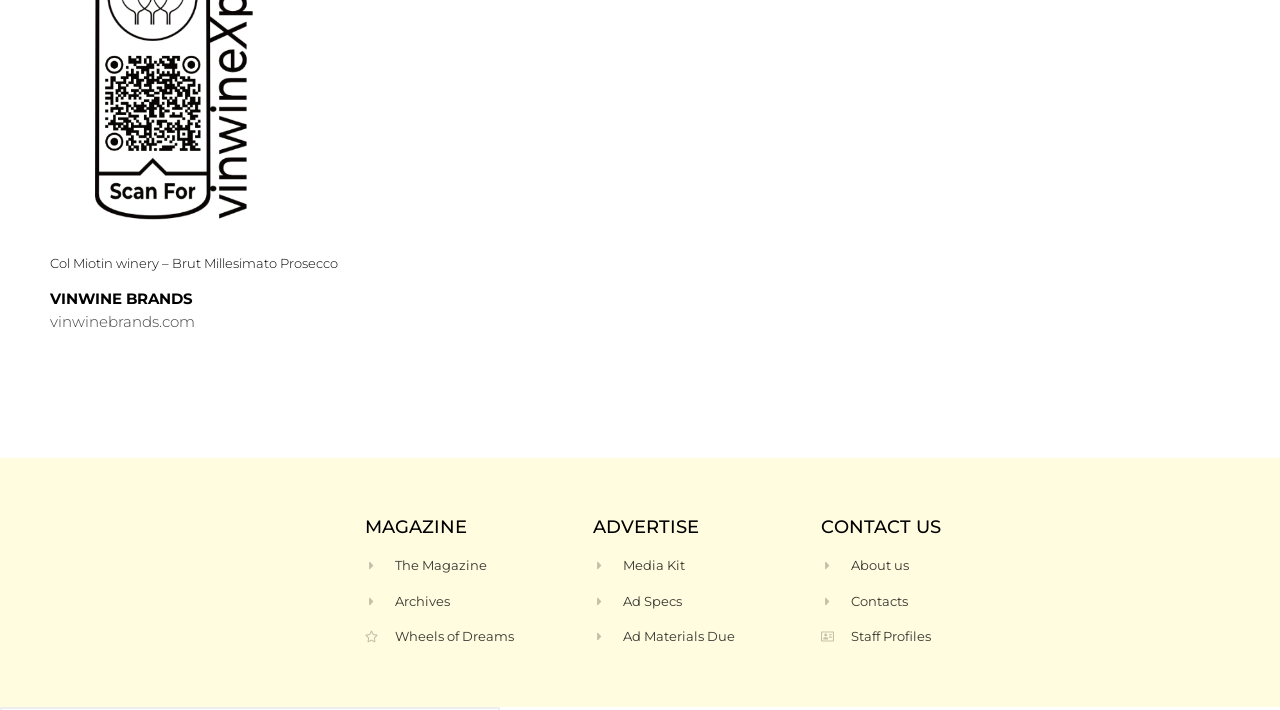What are the main sections of the website?
Give a detailed explanation using the information visible in the image.

The main sections of the website can be found in the middle of the webpage, where there are three headings: 'MAGAZINE', 'ADVERTISE', and 'CONTACT US'. These headings indicate the main categories of the website.